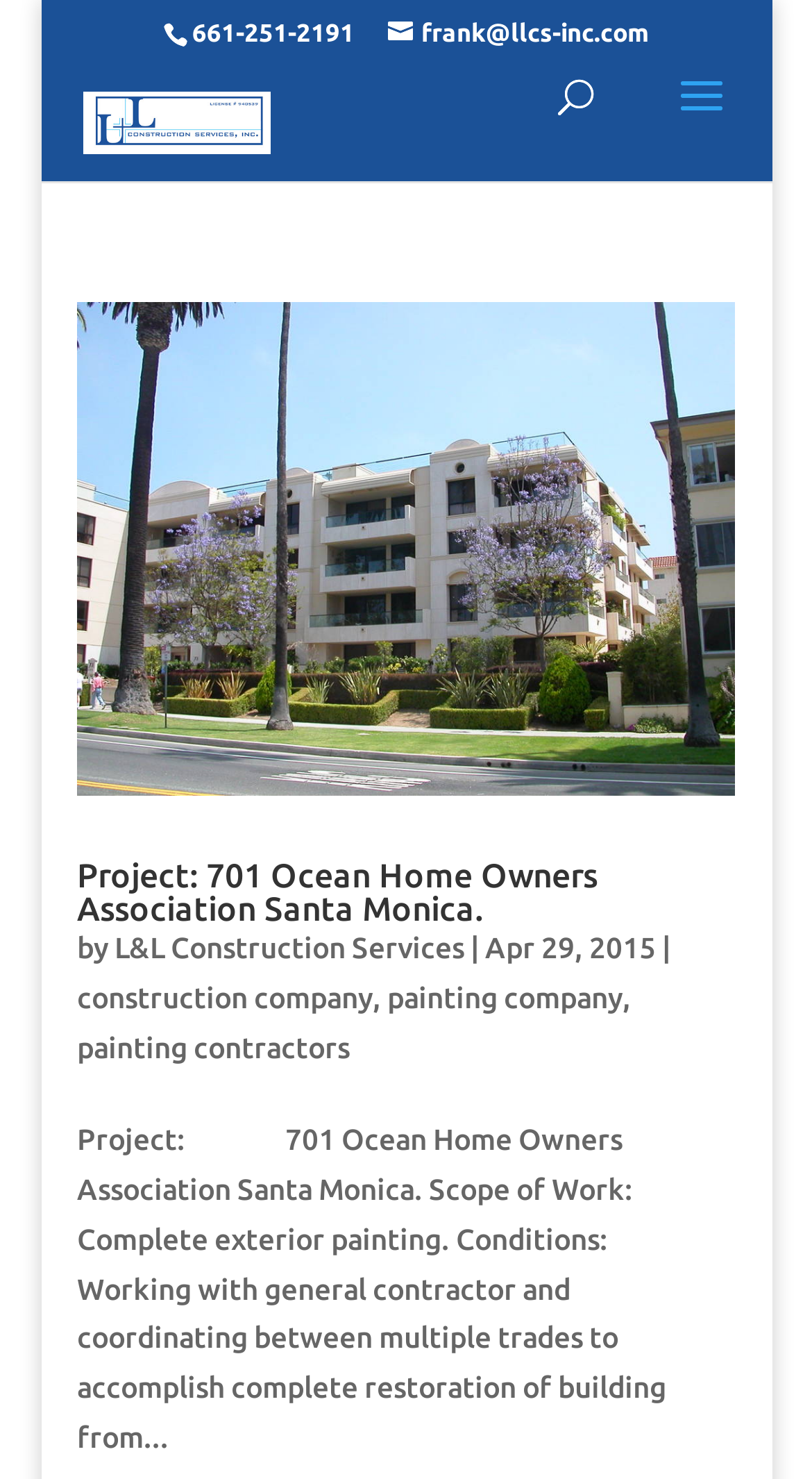Determine the bounding box for the HTML element described here: "frank@llcs-inc.com". The coordinates should be given as [left, top, right, bottom] with each number being a float between 0 and 1.

[0.478, 0.013, 0.799, 0.031]